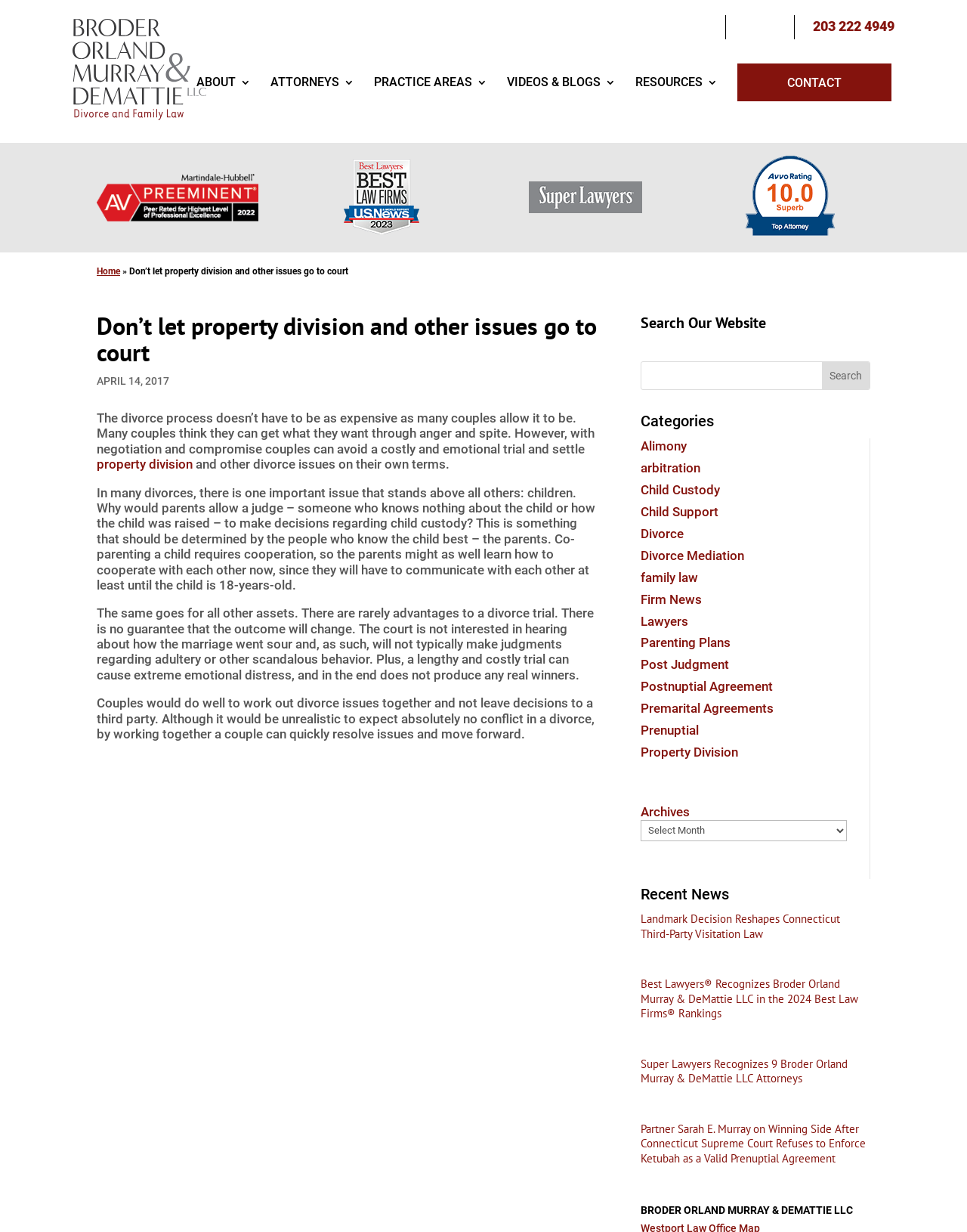Please identify the bounding box coordinates of the clickable area that will fulfill the following instruction: "Click the site wide search button". The coordinates should be in the format of four float numbers between 0 and 1, i.e., [left, top, right, bottom].

None